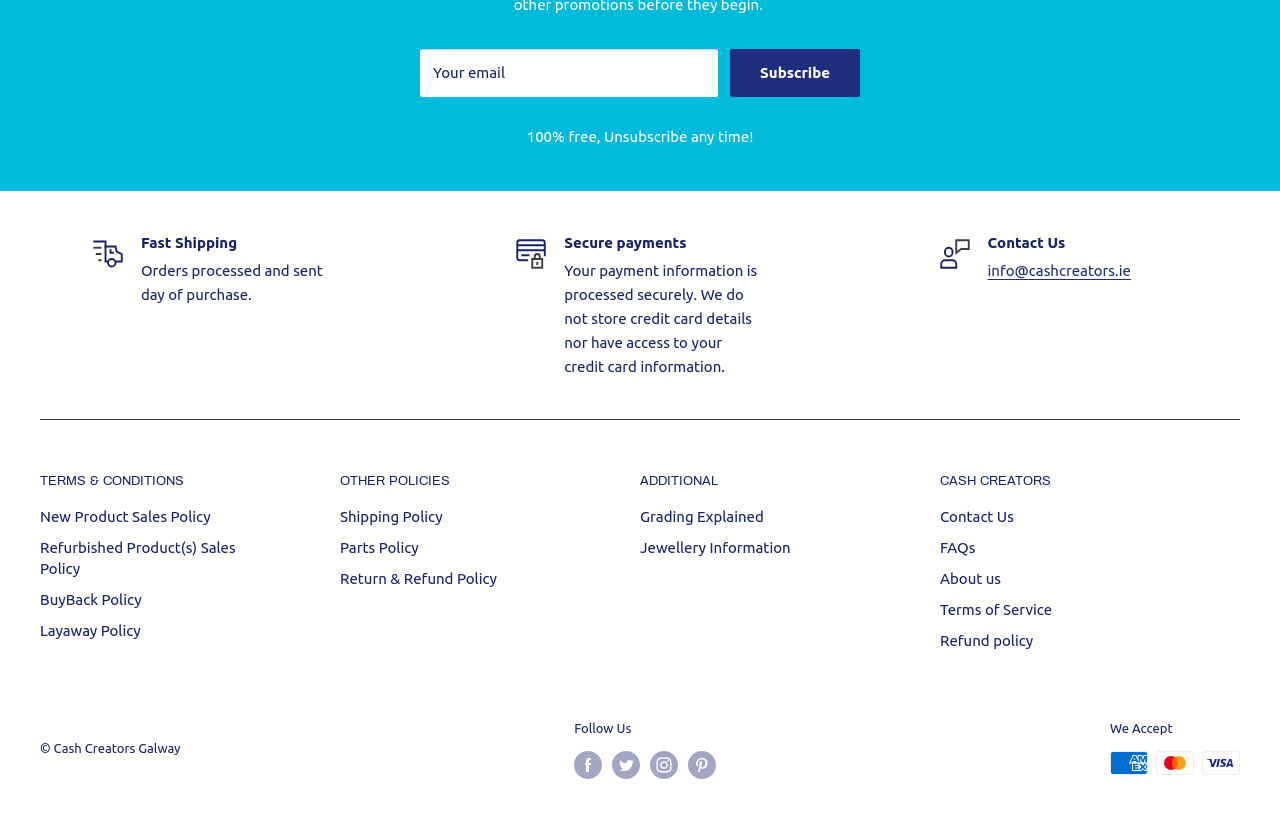Indicate the bounding box coordinates of the element that must be clicked to execute the instruction: "Subscribe". The coordinates should be given as four float numbers between 0 and 1, i.e., [left, top, right, bottom].

[0.57, 0.059, 0.672, 0.117]